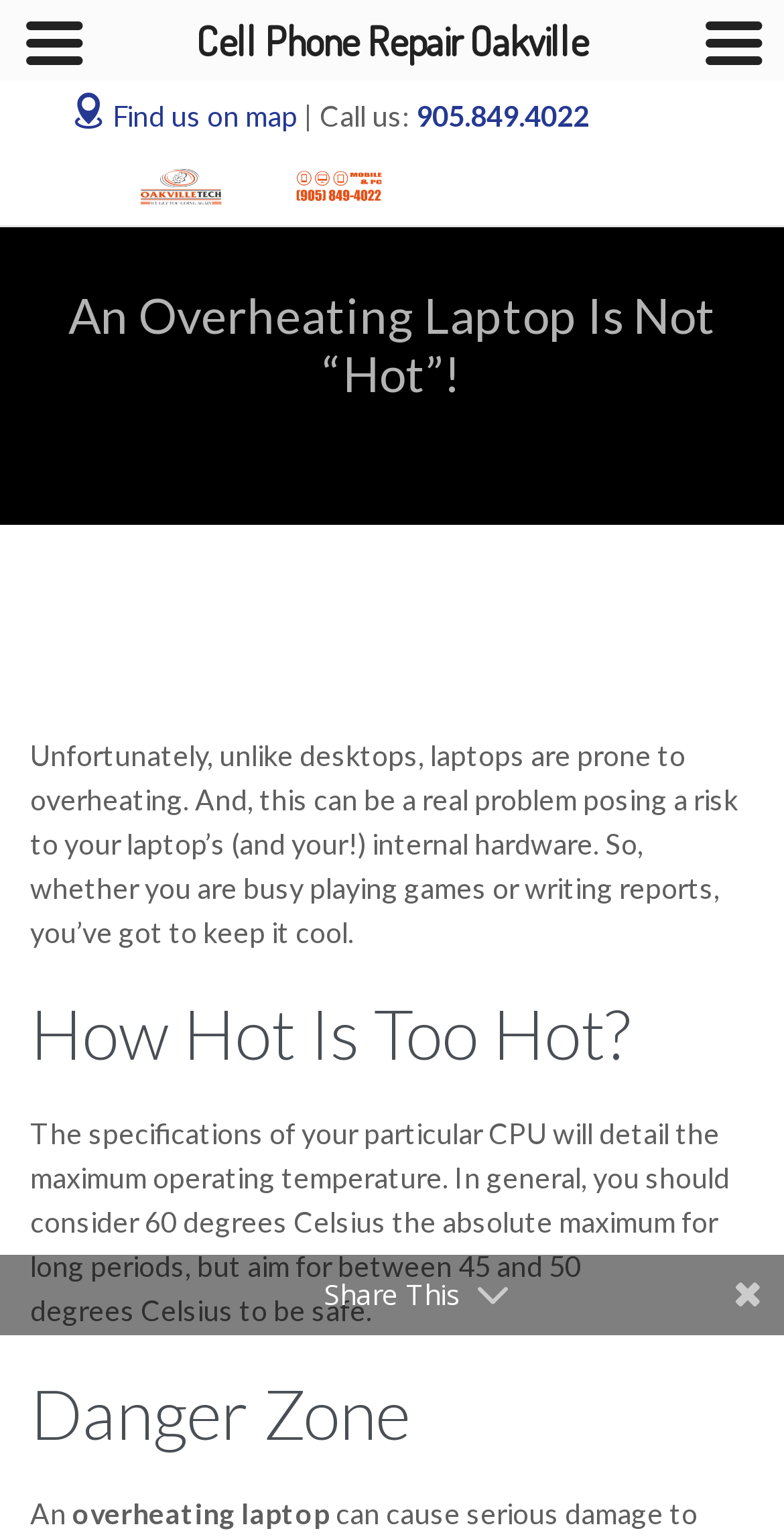Locate and extract the headline of this webpage.

An Overheating Laptop Is Not “Hot”!